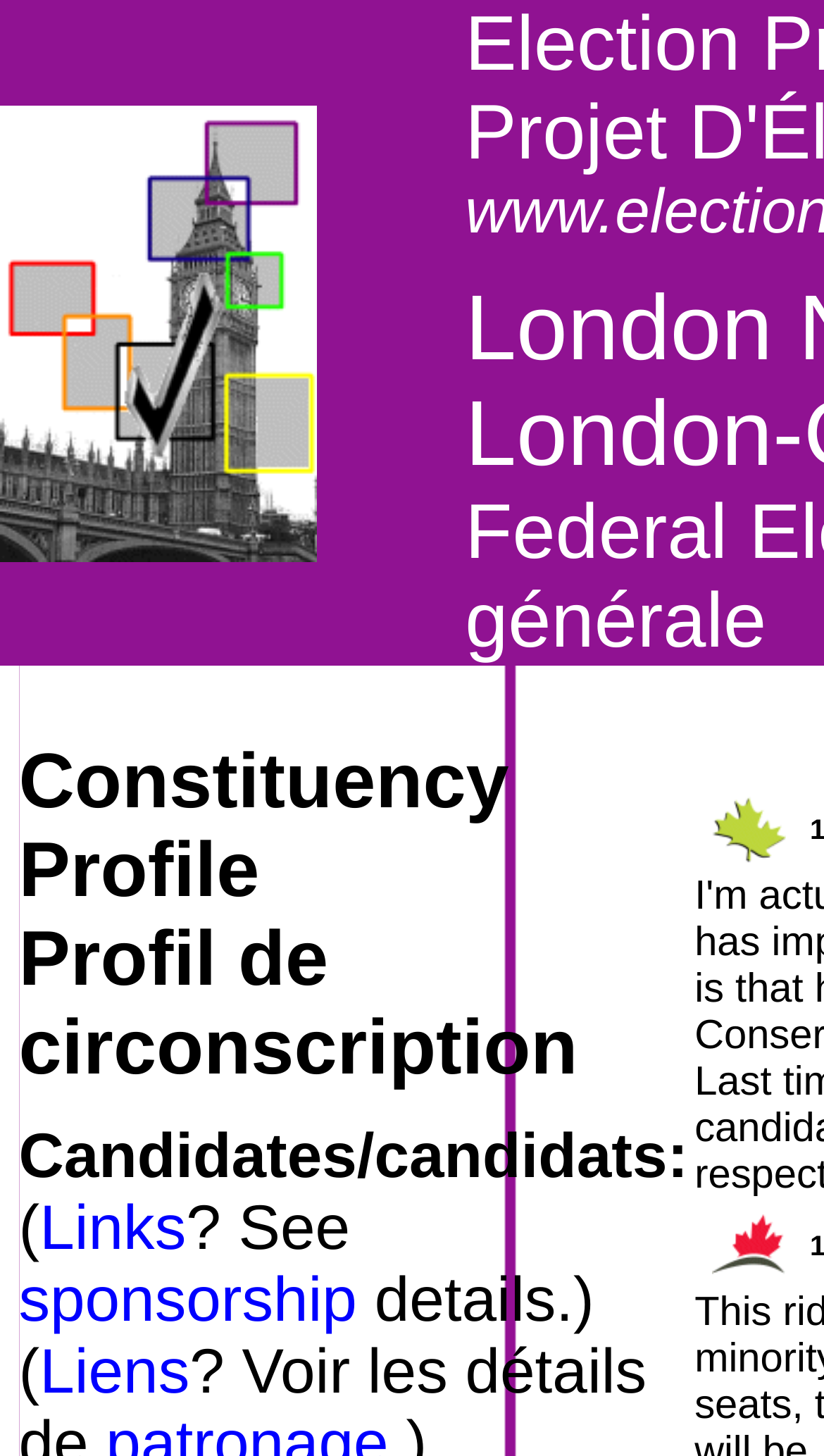What is the purpose of the links at the top?
Please craft a detailed and exhaustive response to the question.

The links at the top of the page, such as 'Links' and 'sponsorship', appear to provide additional information or resources related to the main content of the webpage. They may lead to external websites or pages with more details about the grid cells or the context in which they are being presented.